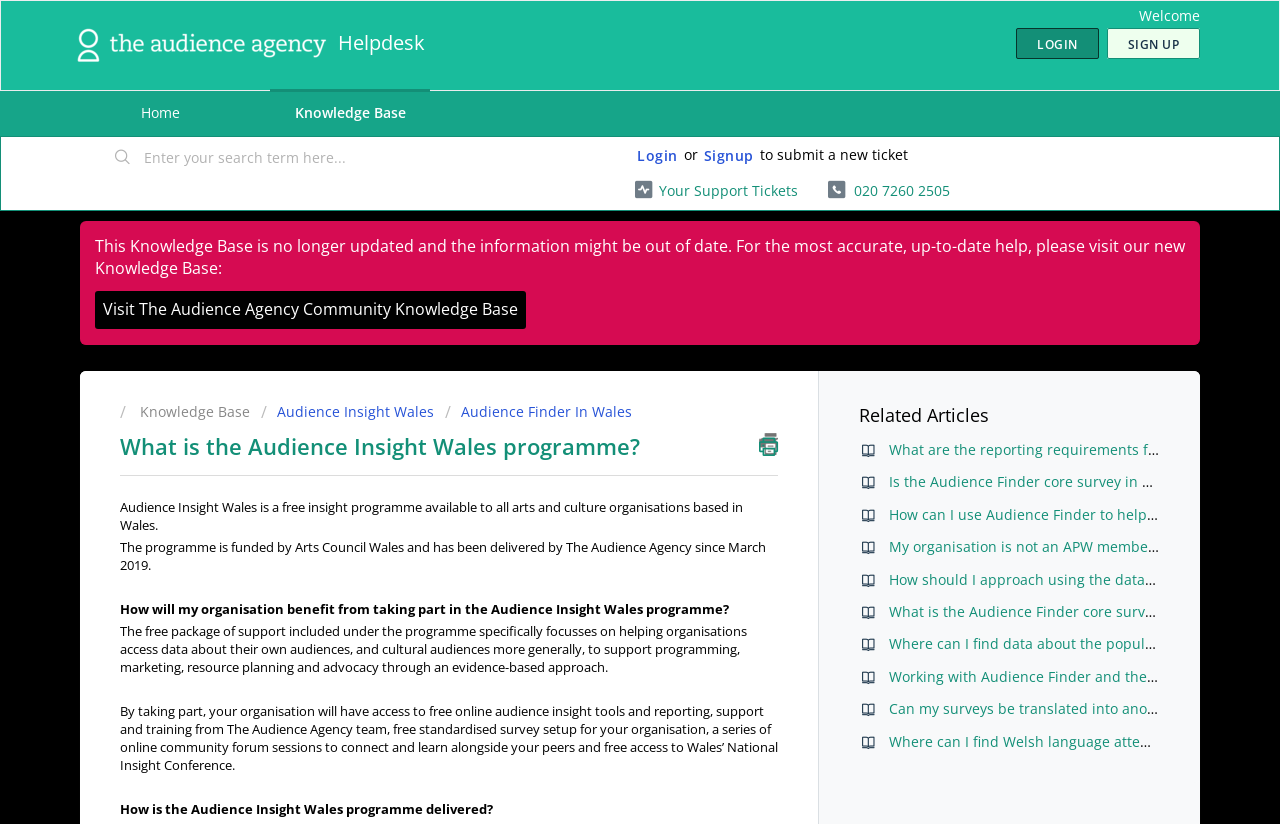From the screenshot, find the bounding box of the UI element matching this description: "Datenschutz". Supply the bounding box coordinates in the form [left, top, right, bottom], each a float between 0 and 1.

None